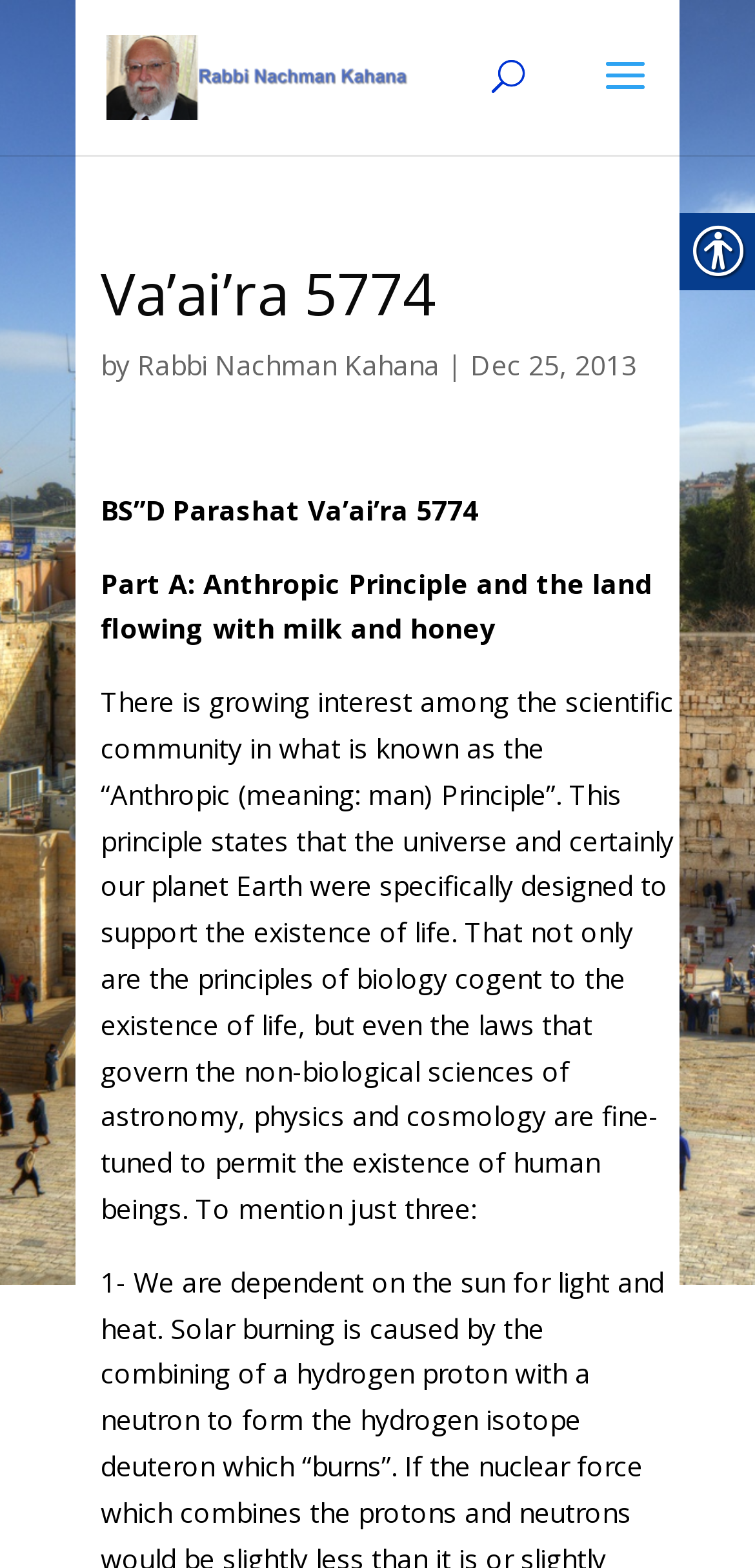What is the topic of Part A of this article?
Using the image, provide a concise answer in one word or a short phrase.

Anthropic Principle